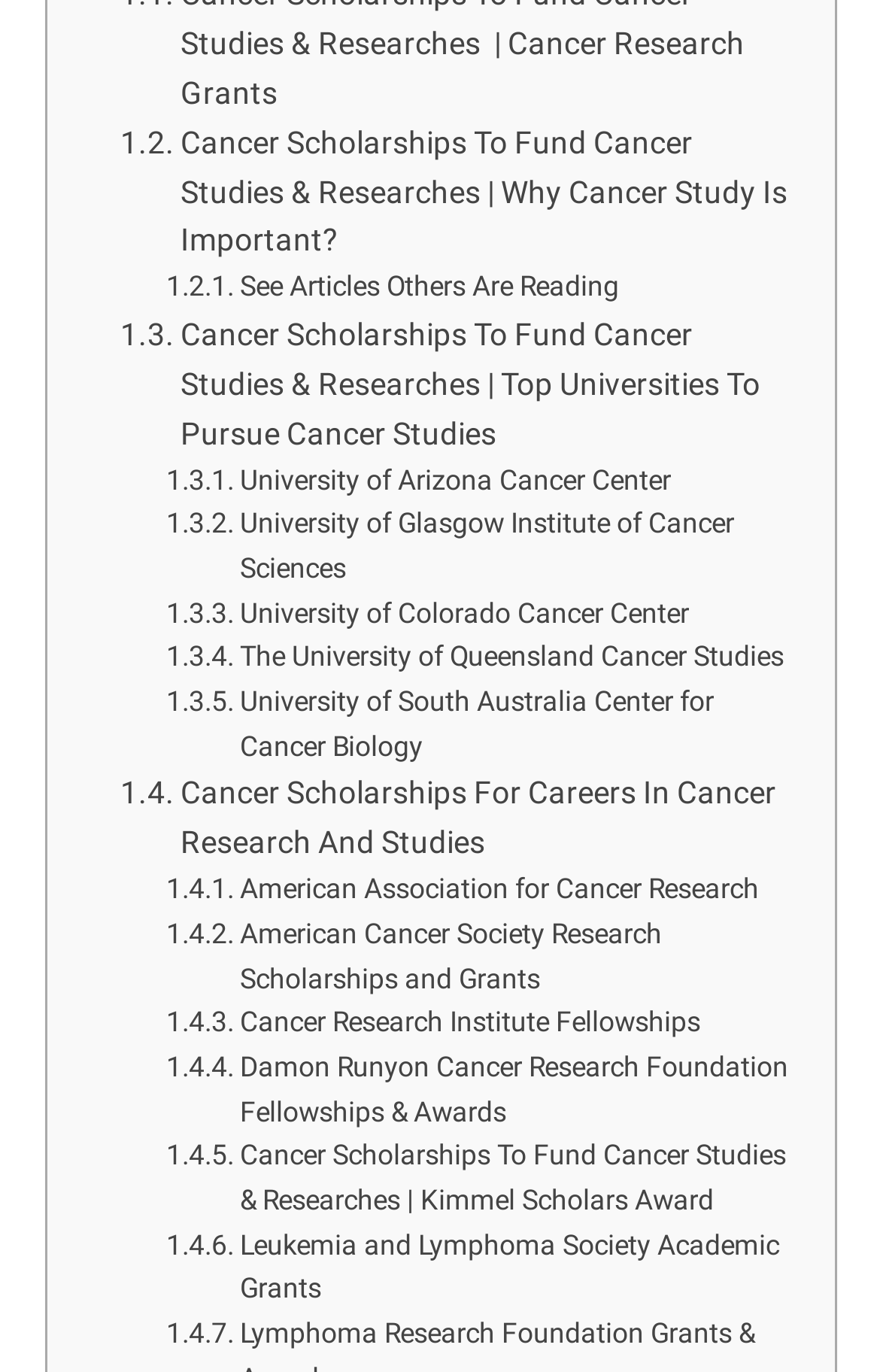Pinpoint the bounding box coordinates of the clickable element needed to complete the instruction: "Explore University of Arizona Cancer Center". The coordinates should be provided as four float numbers between 0 and 1: [left, top, right, bottom].

[0.189, 0.335, 0.762, 0.367]